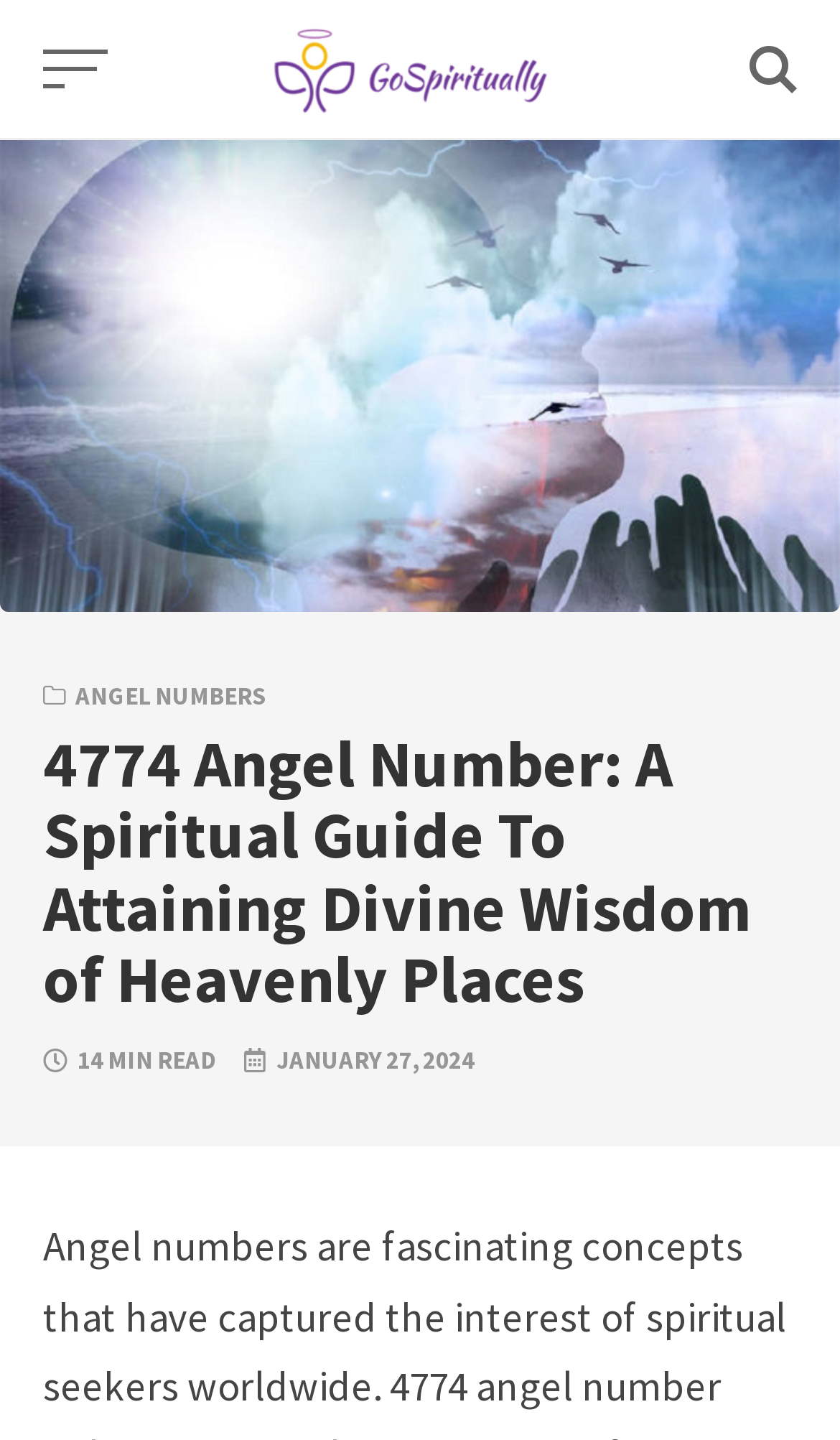Using the provided element description, identify the bounding box coordinates as (top-left x, top-left y, bottom-right x, bottom-right y). Ensure all values are between 0 and 1. Description: Angel Numbers

[0.09, 0.473, 0.318, 0.494]